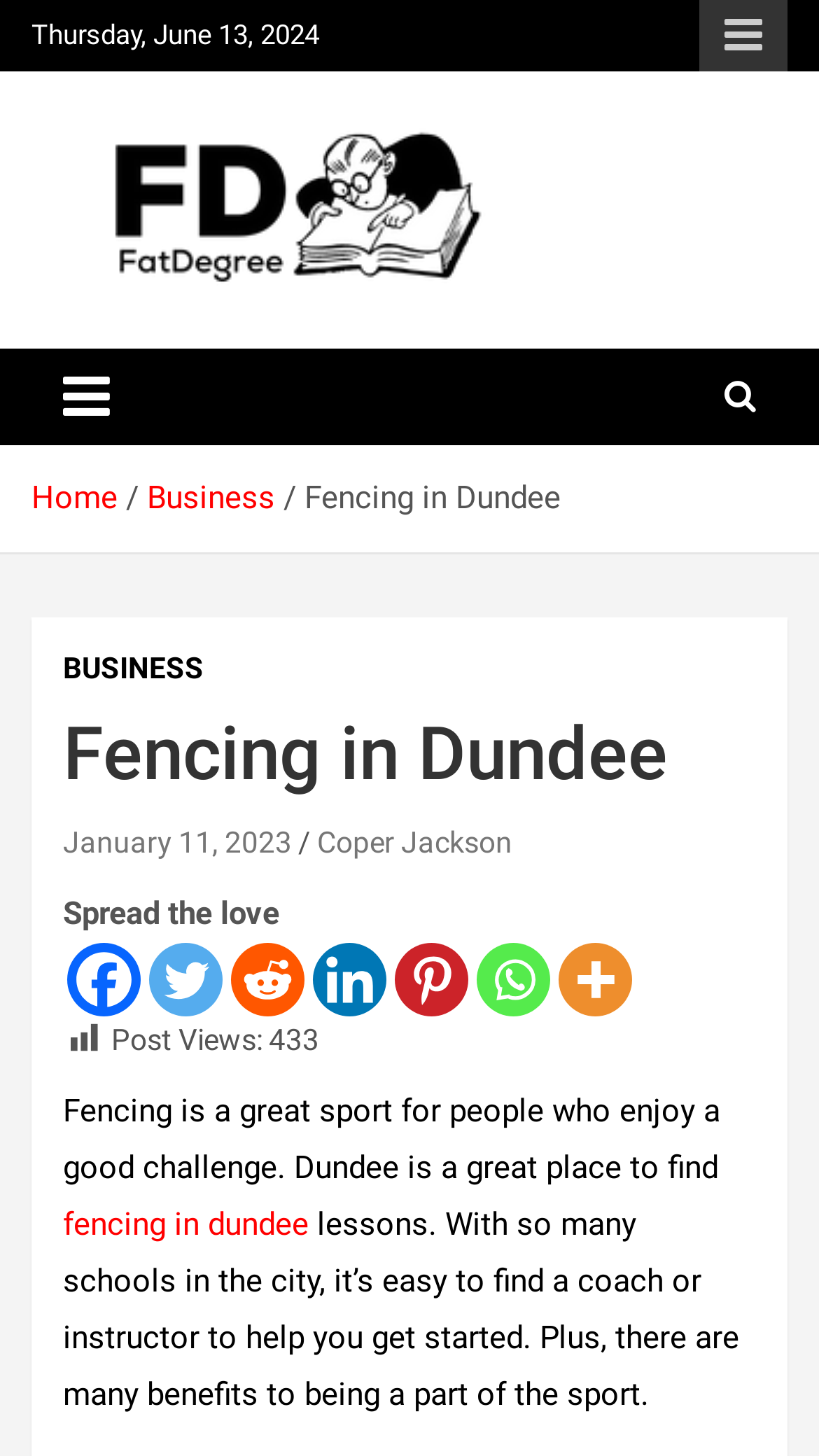What is the date mentioned at the top of the page?
Using the picture, provide a one-word or short phrase answer.

Thursday, June 13, 2024